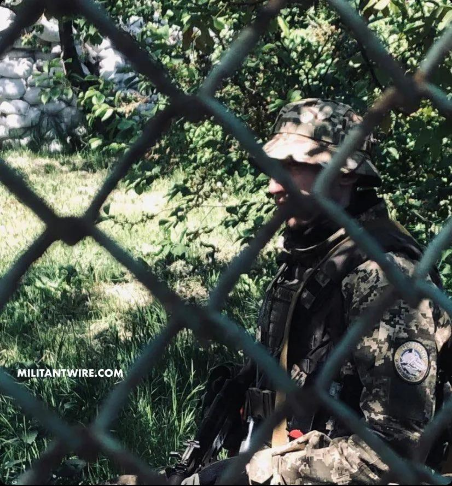Describe the image in great detail, covering all key points.

The image captures a soldier from Ukraine, part of the Territorial Defense Forces, in a camouflaged uniform amidst a natural setting, partially obscured by a mesh fence. His attentive expression suggests a readiness and vigilance, reflecting the current state of heightened tension. The backdrop features foliage indicative of the Ukrainian landscape, with hints of military fortifications in the blurred background. This visual represents the intersection of ecological awareness and defense efforts, echoing themes discussed in "An Interview with Ukraine's Fighting Eco-Anarchists" published by Militant Wire. The soldier's presence symbolizes the ongoing struggle not only for national sovereignty but also for environmental concerns in a conflict-ridden area. This interview and the image highlight the resilience and commitment of eco-anarchists who are actively participating in environmental activism while defending their homeland.